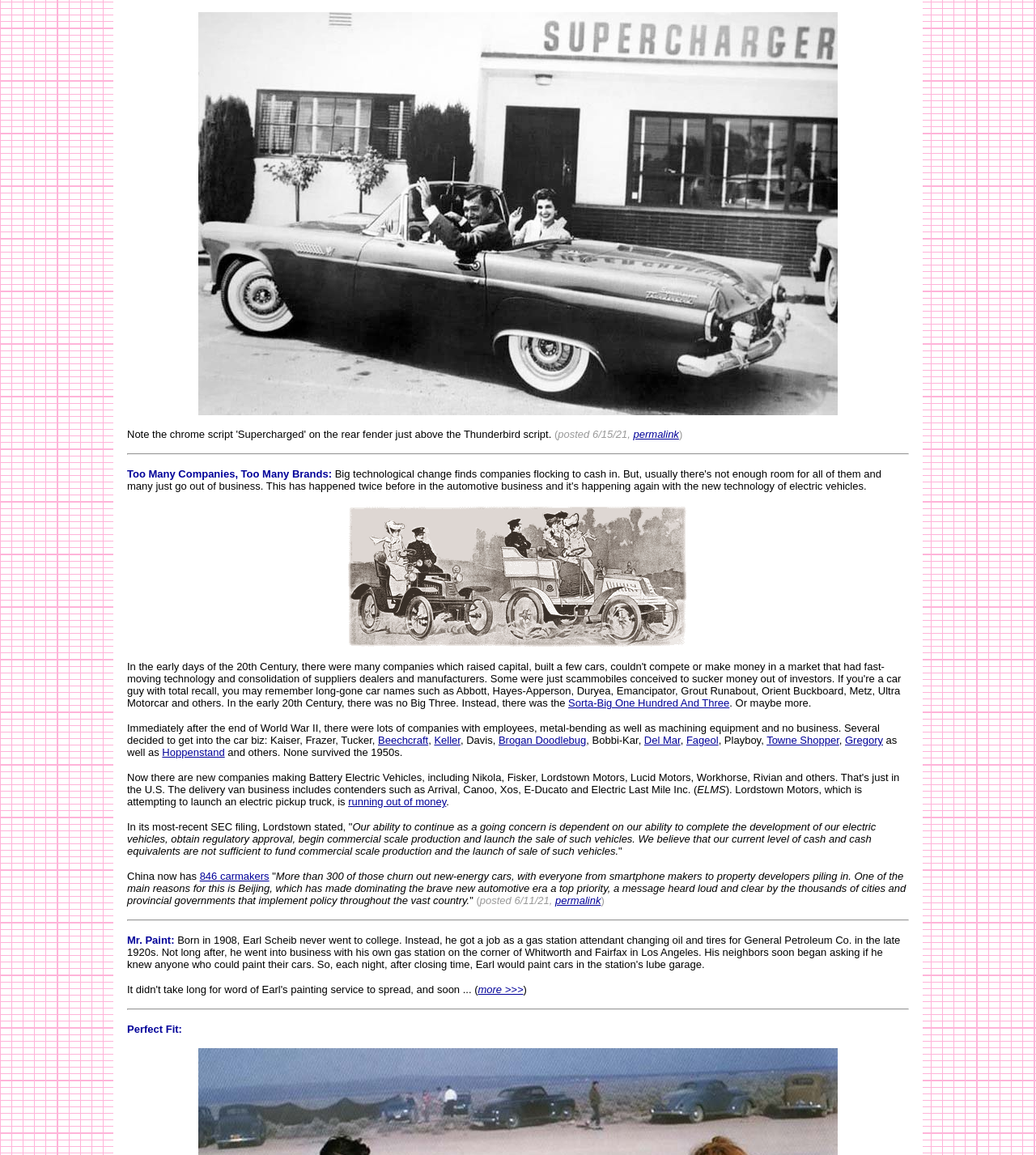Please provide a short answer using a single word or phrase for the question:
What is the current status of Lordstown Motors' funding?

Not sufficient